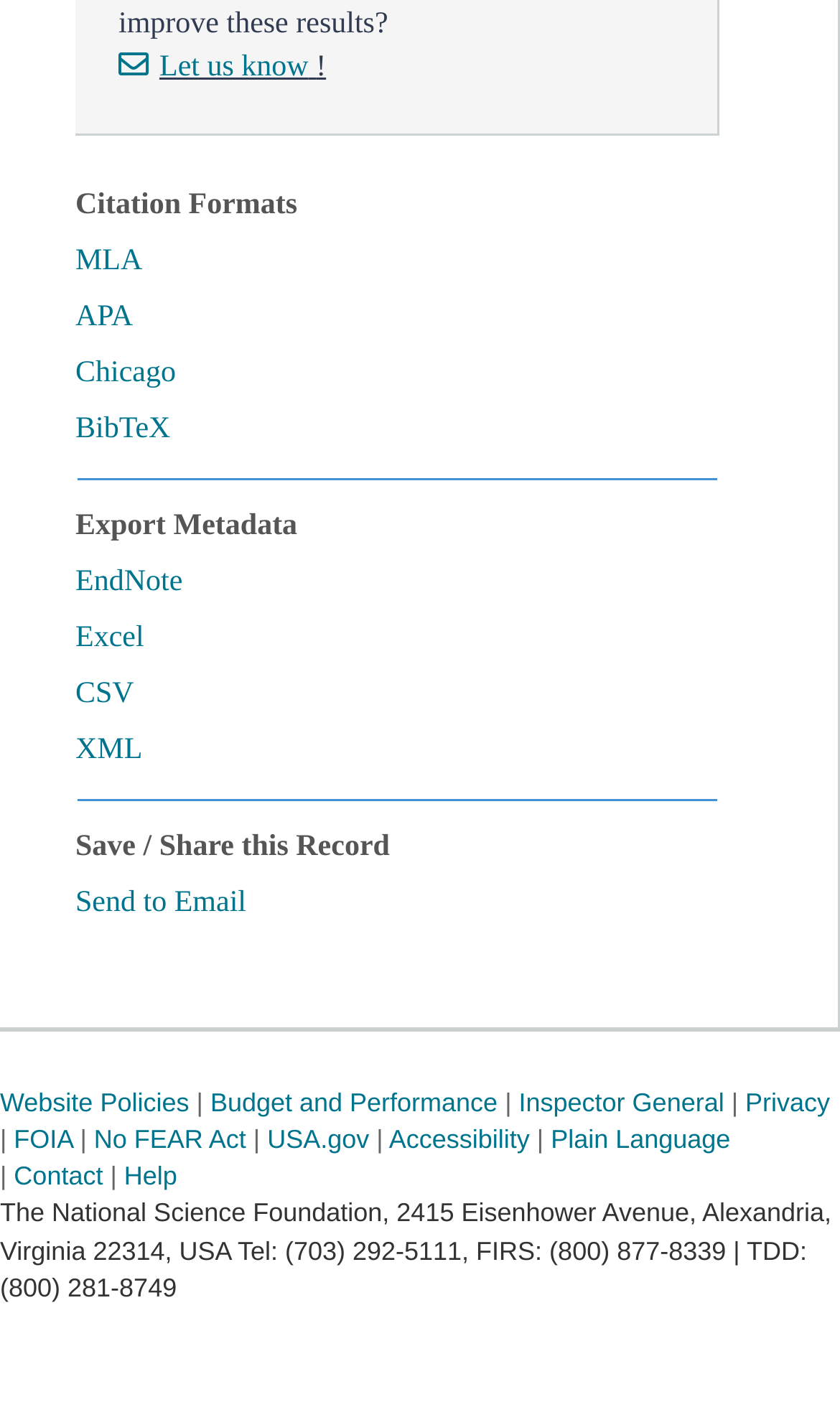Pinpoint the bounding box coordinates of the clickable element to carry out the following instruction: "Send to Email."

[0.051, 0.625, 0.895, 0.665]